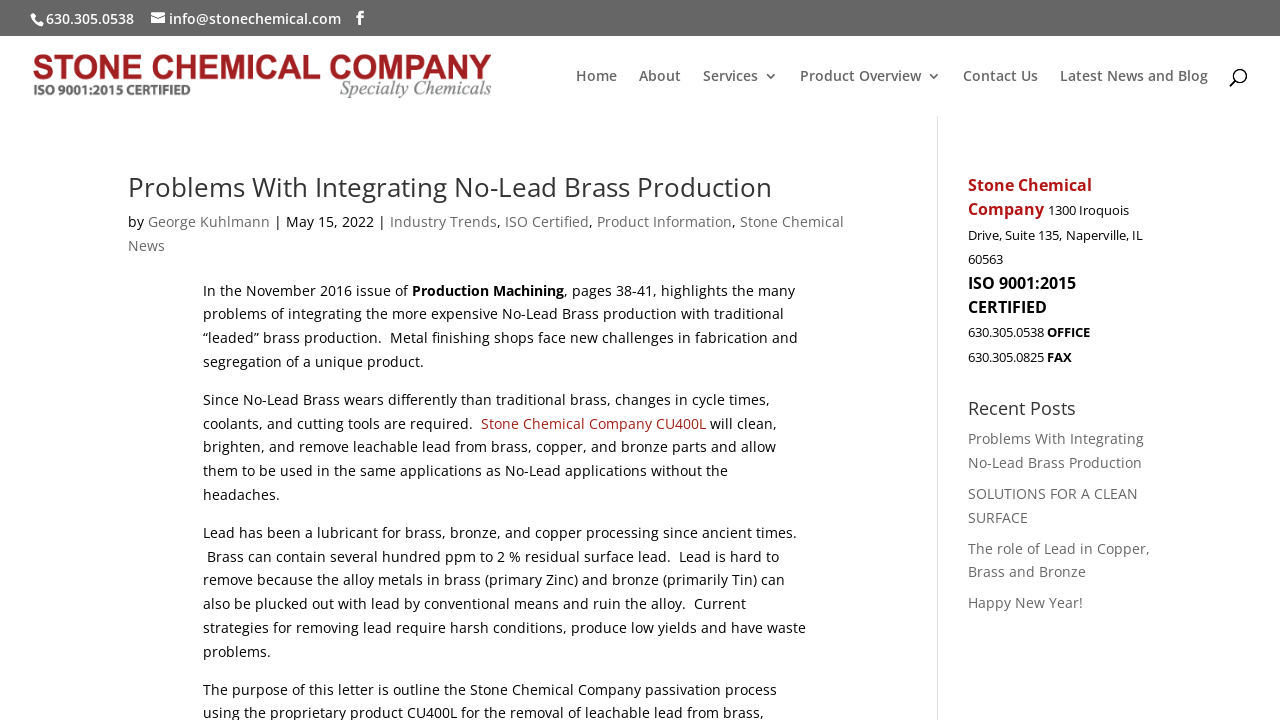Please analyze the image and provide a thorough answer to the question:
What is the address of Stone Chemical Company?

I found the address by looking at the bottom right corner of the webpage, where the company's contact information is listed.